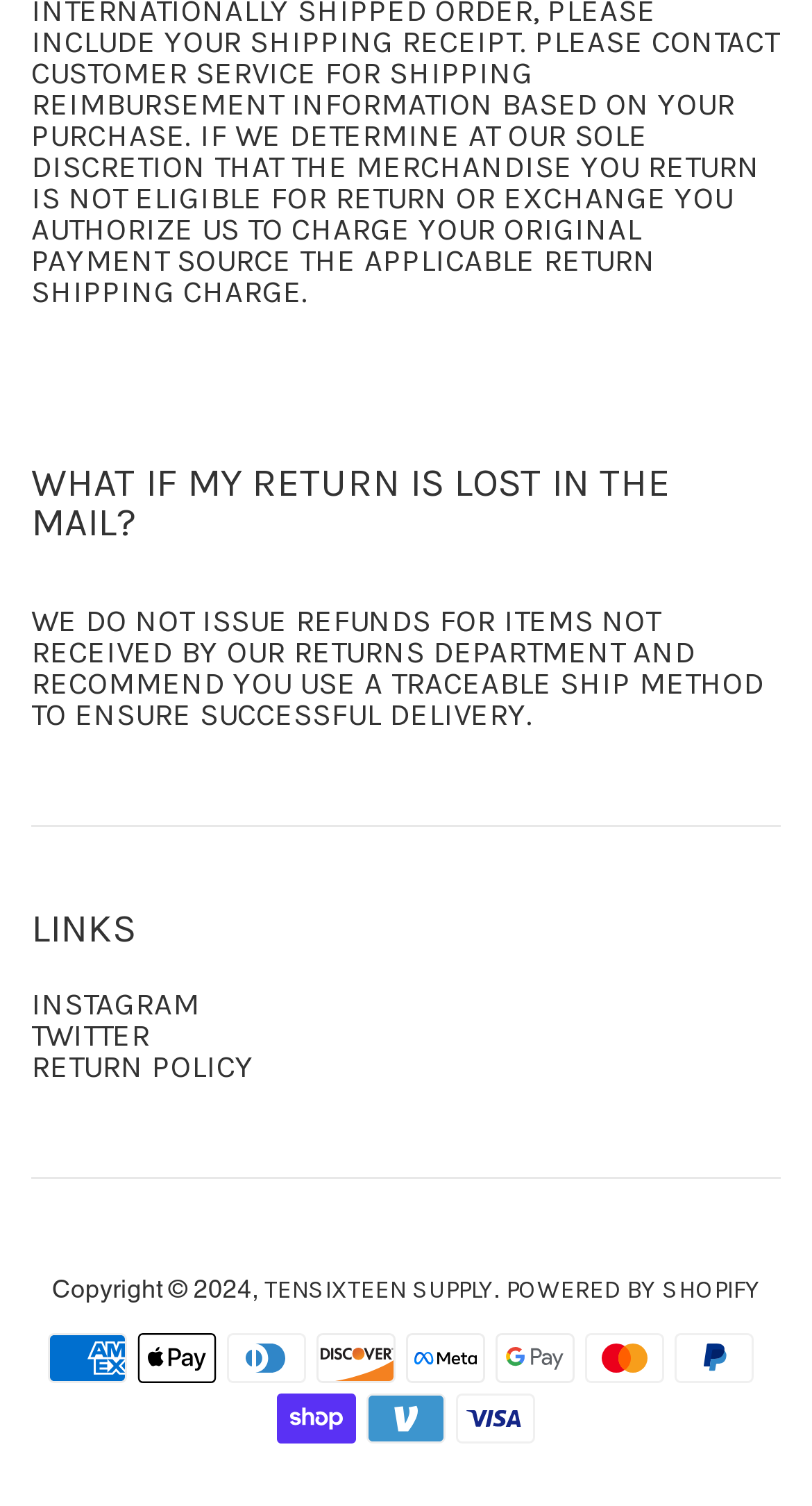Provide the bounding box coordinates of the UI element this sentence describes: "Tensixteen Supply".

[0.326, 0.846, 0.608, 0.865]